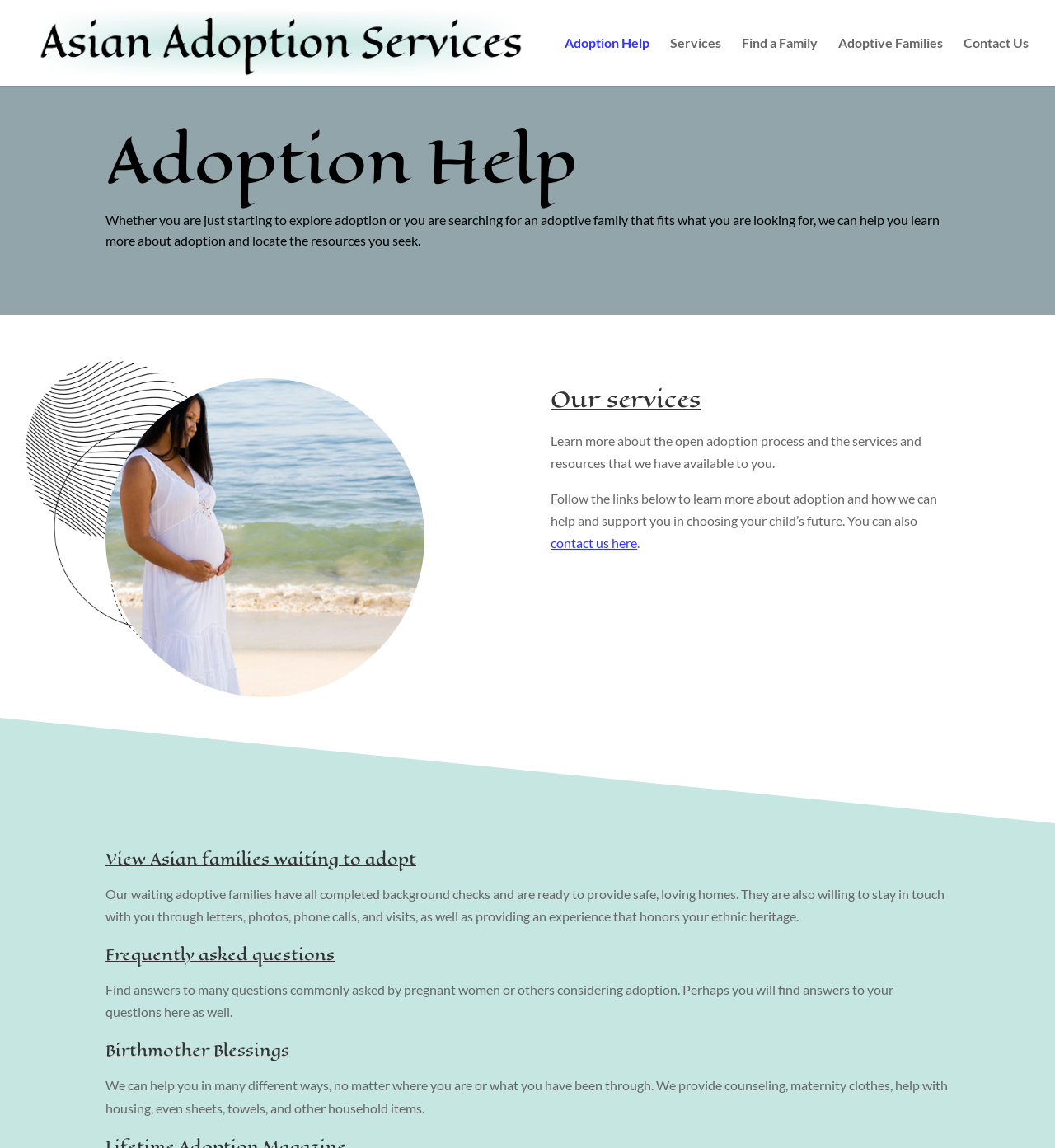What kind of support does the website offer to birthmothers?
Respond with a short answer, either a single word or a phrase, based on the image.

Counseling and material support